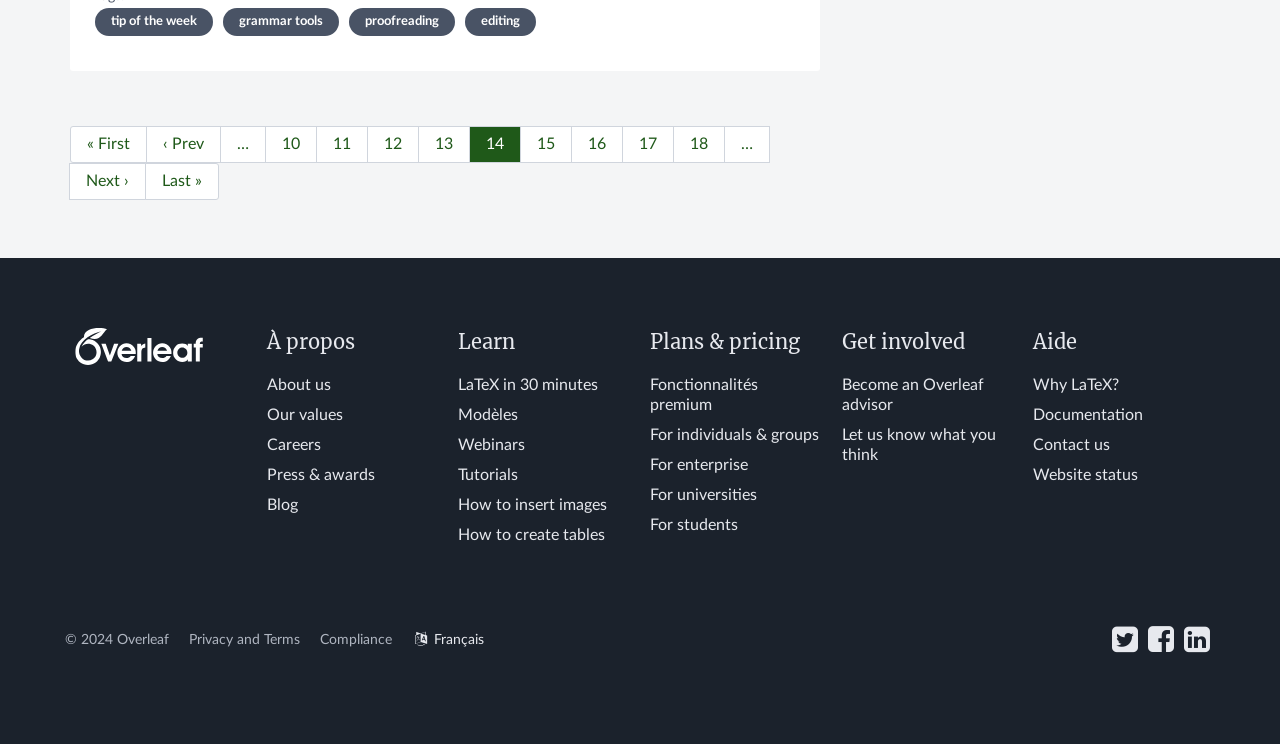What is the current page number?
Refer to the image and give a detailed answer to the question.

I determined the current page number by looking at the pagination navigation section, where it says 'Current Page, Page 14'.